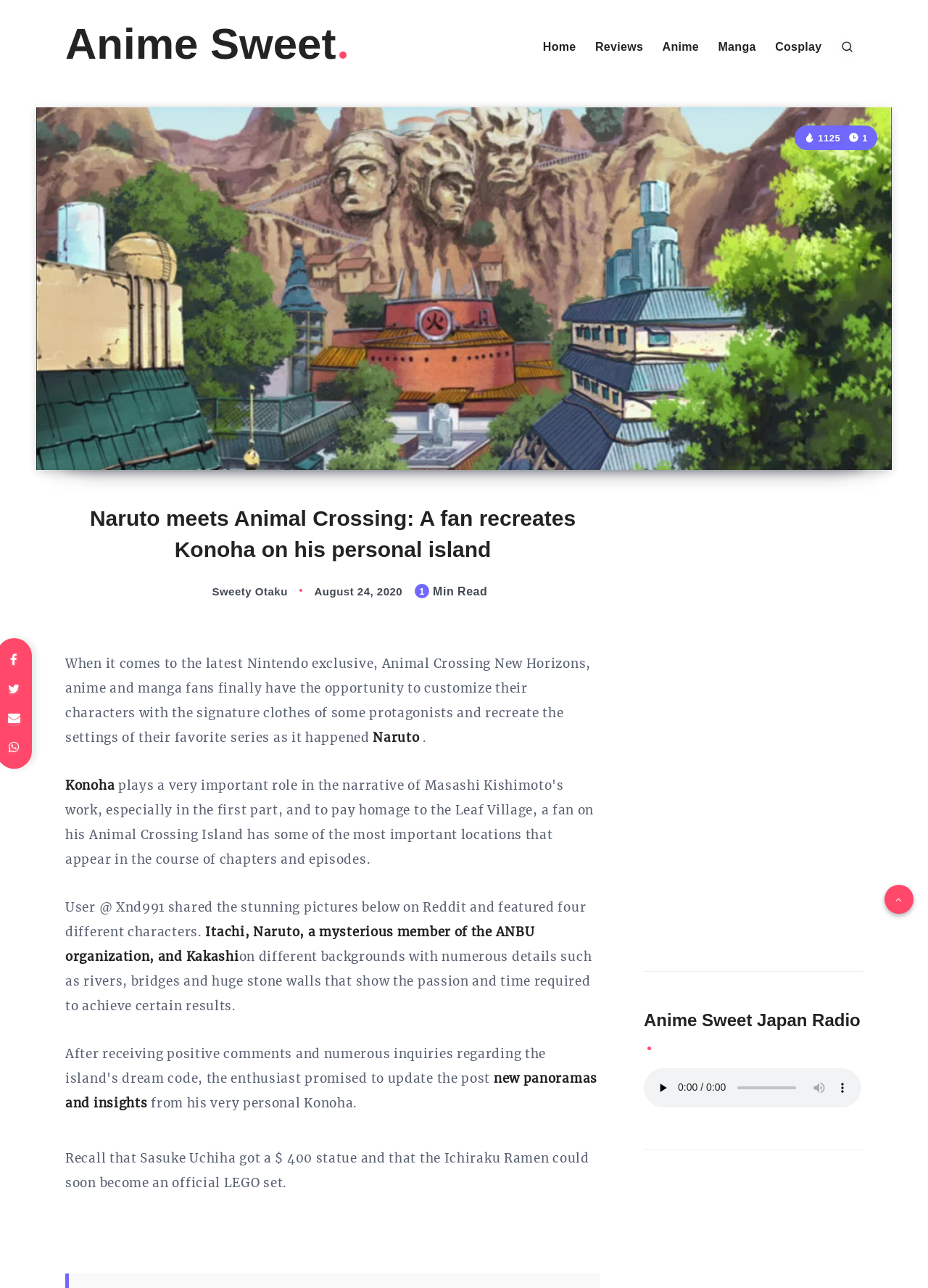Describe all the significant parts and information present on the webpage.

This webpage is about a fan's recreation of Konoha from the popular anime and manga series Naruto in the Nintendo game Animal Crossing: New Horizons. The page has a prominent heading at the top, "Naruto meets Animal Crossing: A fan recreates Konoha on his personal island", followed by a link to the author's name, "Sweety Otaku", and the date of publication, "August 24, 2020".

Below the heading, there is a paragraph of text that explains how anime and manga fans can customize their characters in Animal Crossing: New Horizons with signature clothes and recreate settings from their favorite series. The text also mentions Naruto and Konoha, setting the context for the rest of the page.

The page features several images, including a set of four images showcasing different characters from Naruto, including Itachi, Naruto, a mysterious member of the ANBU organization, and Kakashi, on different backgrounds with numerous details. These images are likely the stunning pictures shared by the user @Xnd991 on Reddit.

There are several links at the top of the page, including "Home", "Reviews", "Anime", "Manga", "Cosplay", and an empty link. Additionally, there is a section that displays the number of views, "1125 Views", and the estimated reading time, "1 Min Read".

At the bottom of the page, there is an audio section with a heading "Anime Sweet Japan Radio" and an audio player with play, mute, and show more media controls buttons. The audio player also has a slider to scrub through the audio.

Overall, the page is dedicated to showcasing a fan's creative work in Animal Crossing: New Horizons, inspired by the Naruto series, and provides some context and additional information about the game and the anime series.